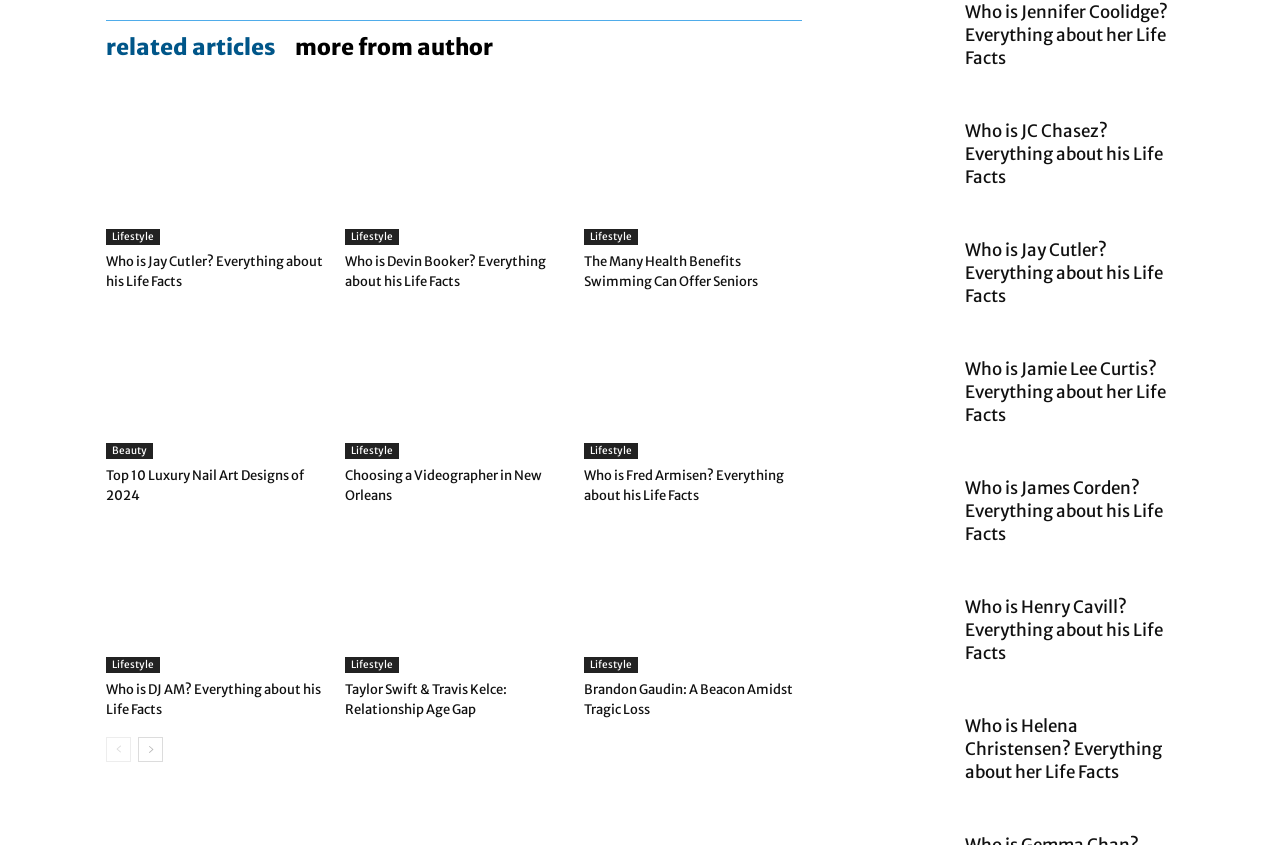Locate the bounding box coordinates of the area where you should click to accomplish the instruction: "click on related articles".

[0.083, 0.042, 0.215, 0.07]